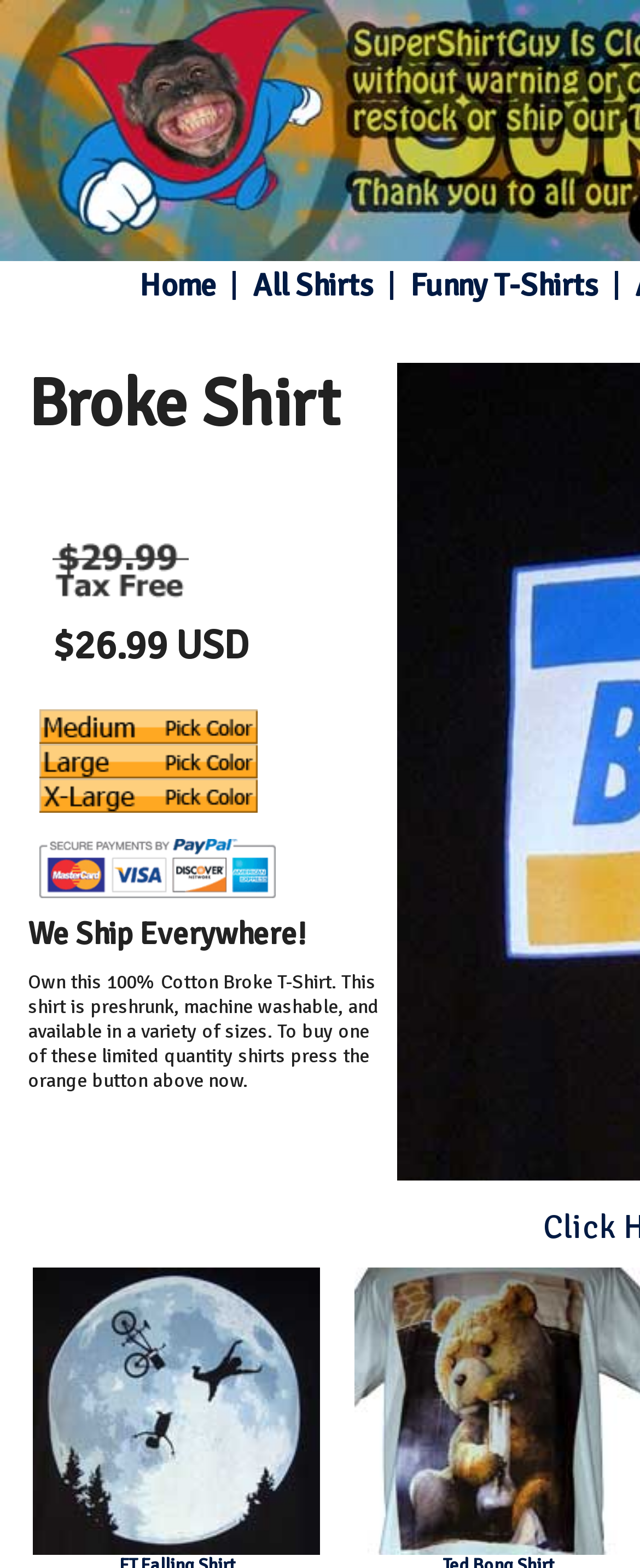Using the description: "alt="X-Large Pick Color"", determine the UI element's bounding box coordinates. Ensure the coordinates are in the format of four float numbers between 0 and 1, i.e., [left, top, right, bottom].

[0.062, 0.498, 0.403, 0.525]